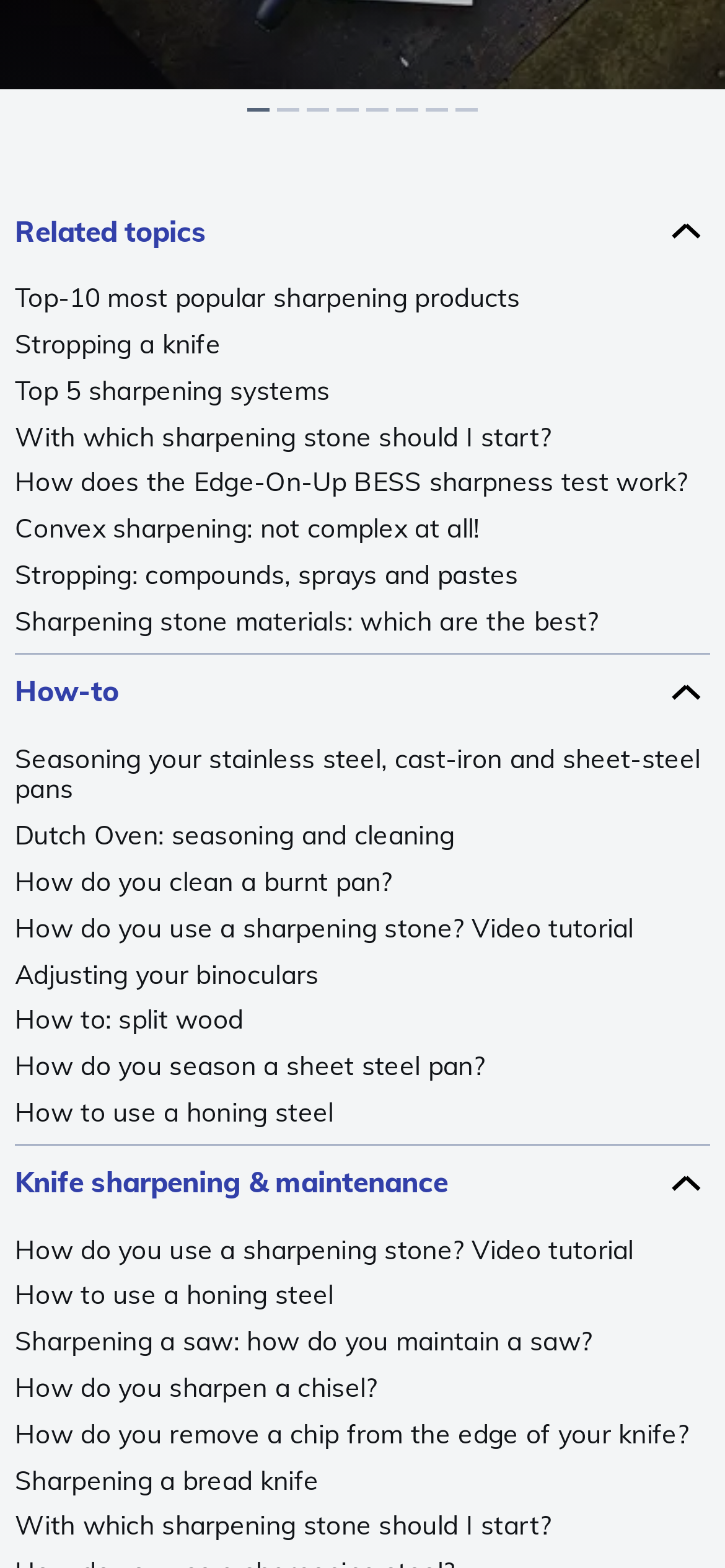Answer the question in one word or a short phrase:
How many related topics are listed?

9